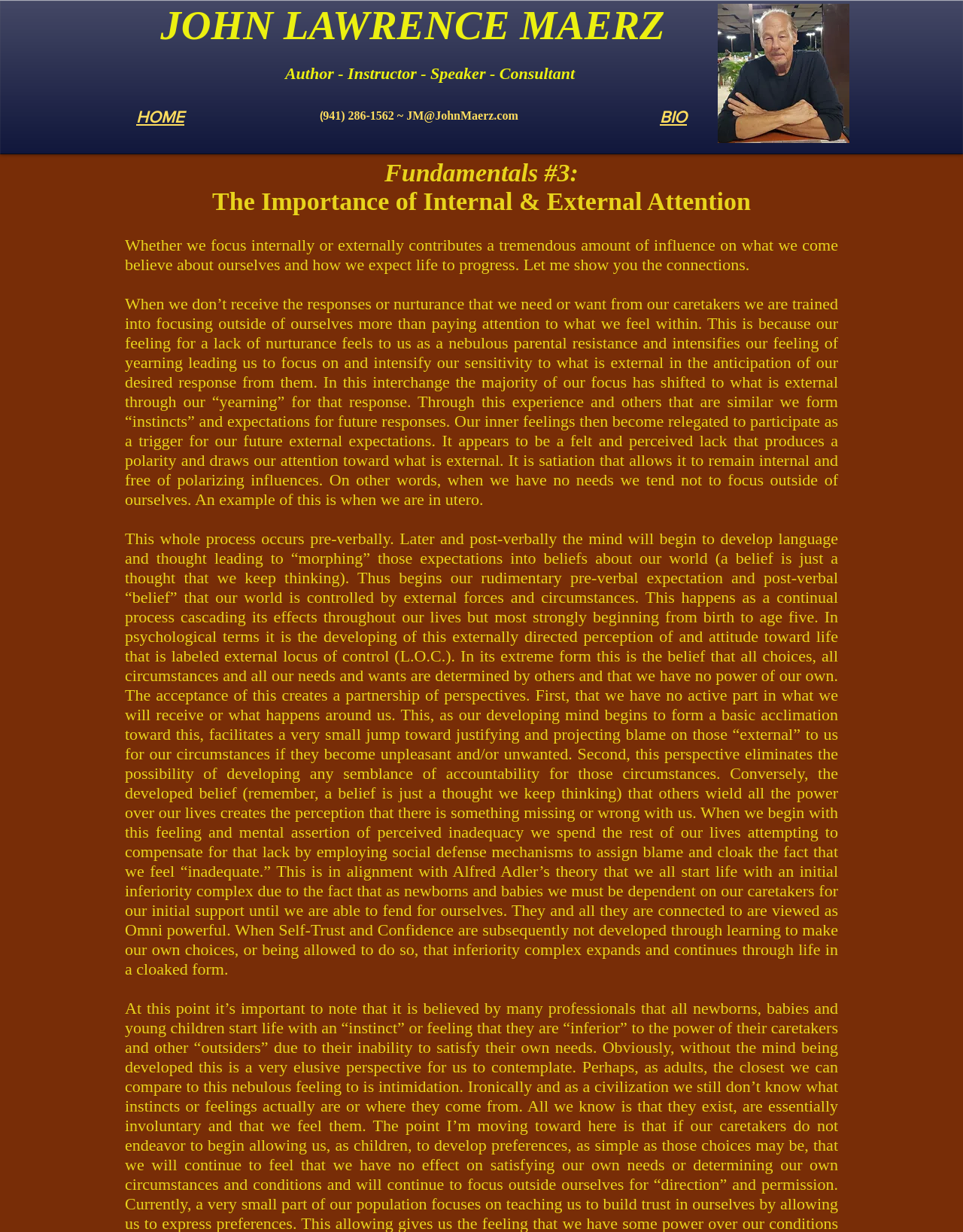Predict the bounding box of the UI element that fits this description: "0491-570-156".

None